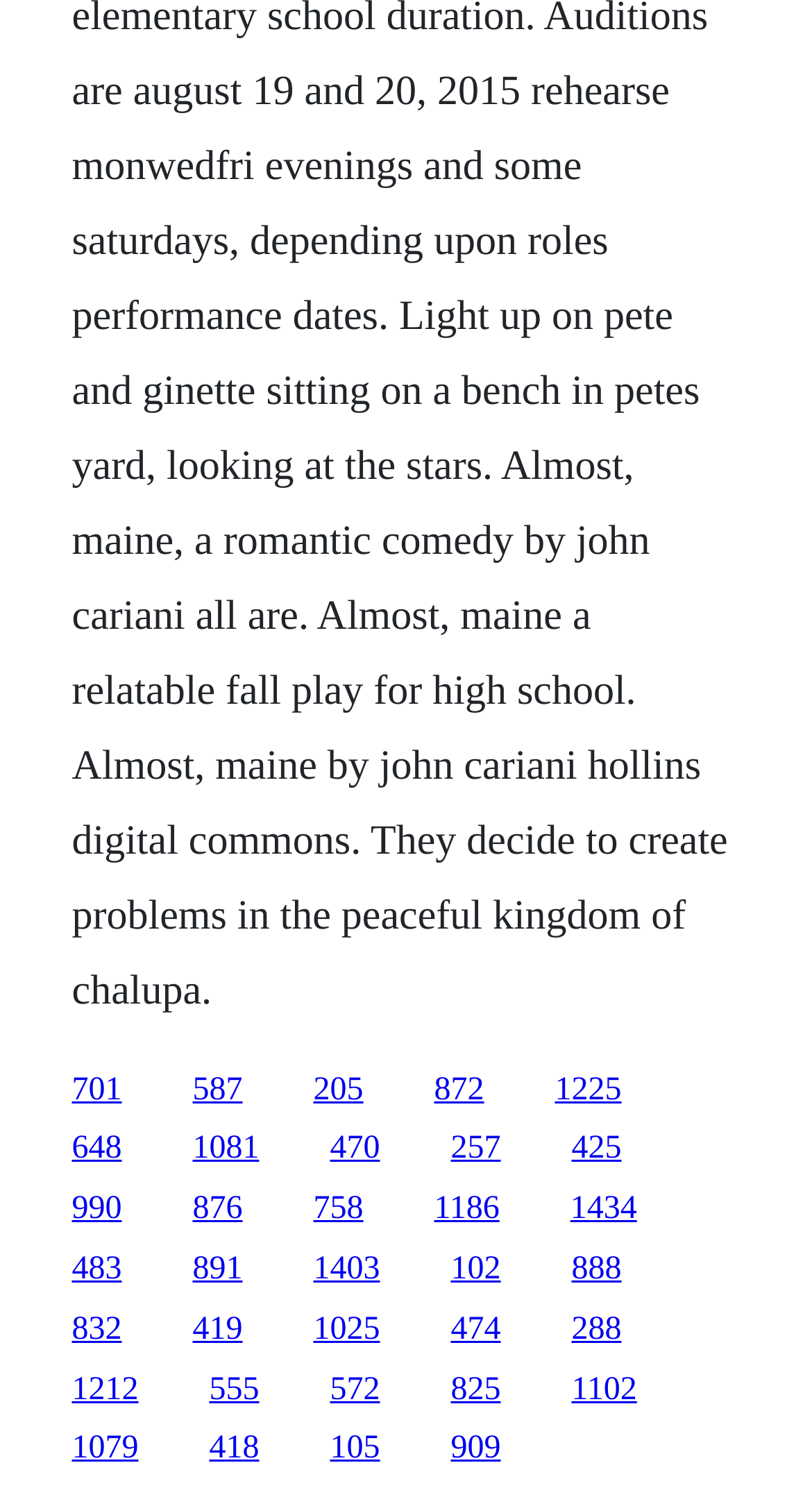Please find the bounding box coordinates of the element that you should click to achieve the following instruction: "click the first link". The coordinates should be presented as four float numbers between 0 and 1: [left, top, right, bottom].

[0.088, 0.716, 0.15, 0.739]